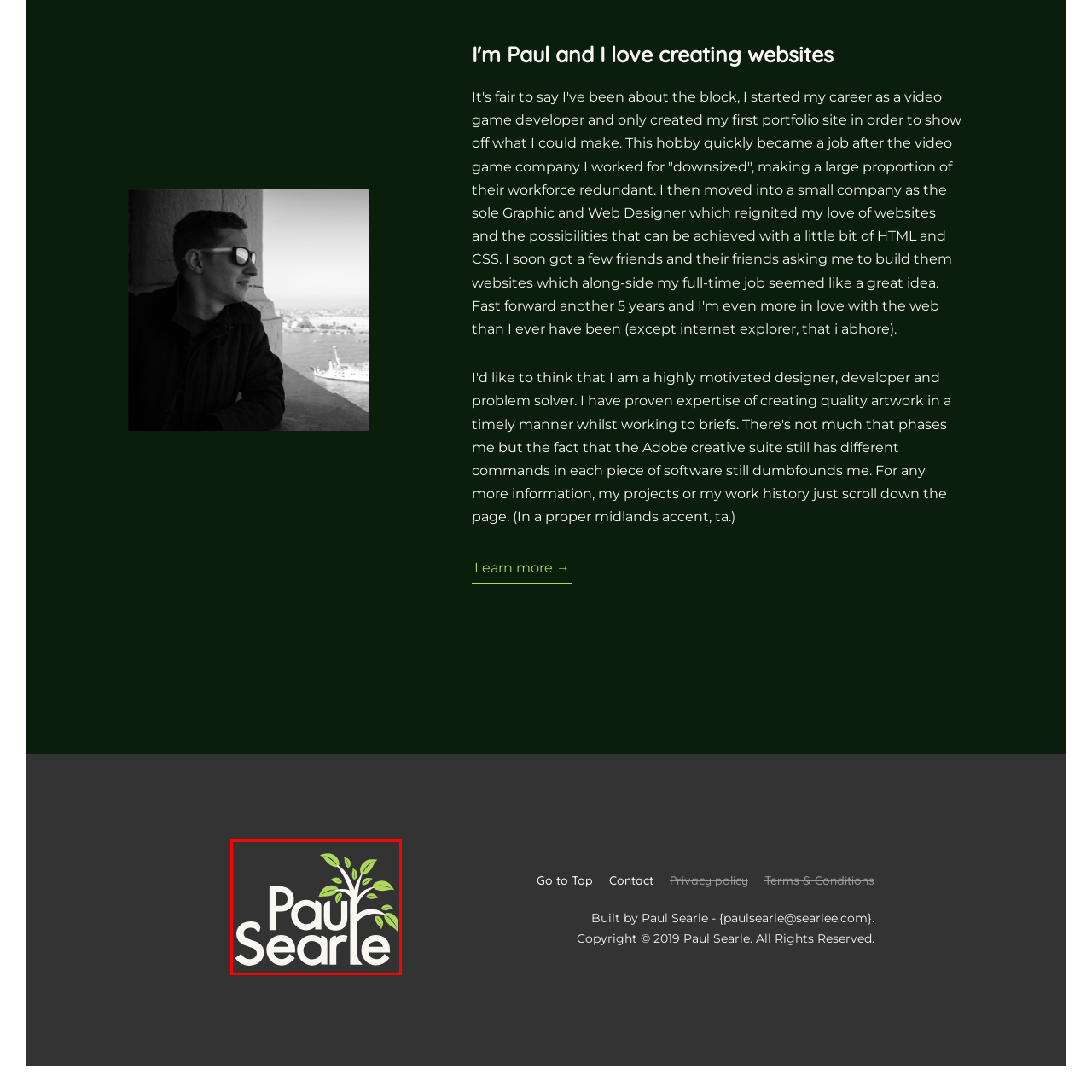Examine the image inside the red bounding box and deliver a thorough answer to the question that follows, drawing information from the image: What type of typeface is used for the name 'Paul Searle'?

The caption specifically describes the typeface used for the name 'Paul Searle' as 'modern, bold', which suggests a clean, contemporary, and striking visual appearance.